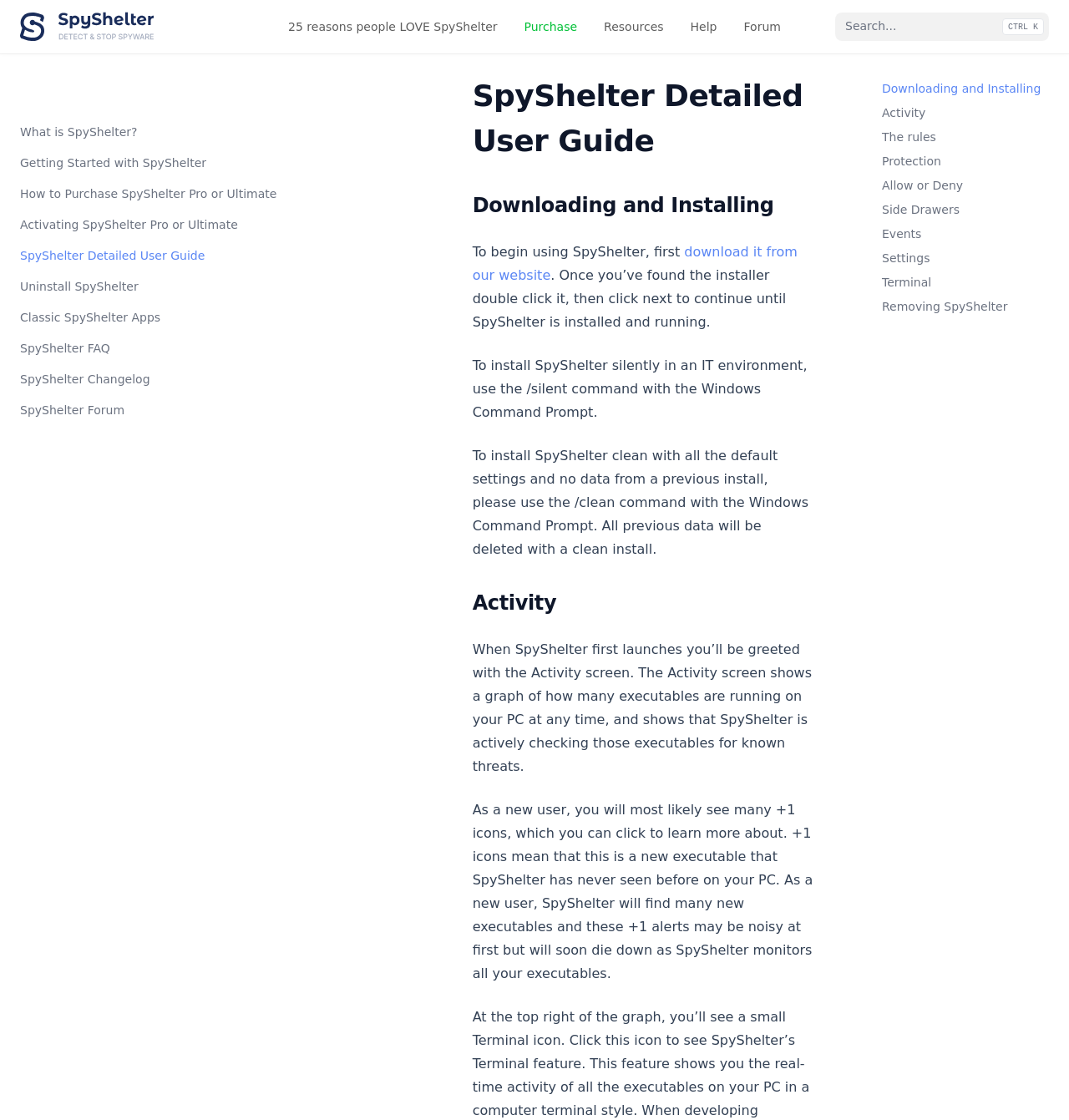Refer to the image and provide an in-depth answer to the question:
What does the +1 icon mean in Activity screen?

In the Activity screen, the +1 icon means that SpyShelter has detected a new executable that it has never seen before on the PC. This is mentioned in the 'Activity' section of the webpage, where it explains that new users may see many +1 icons initially, but they will decrease as SpyShelter monitors all executables.